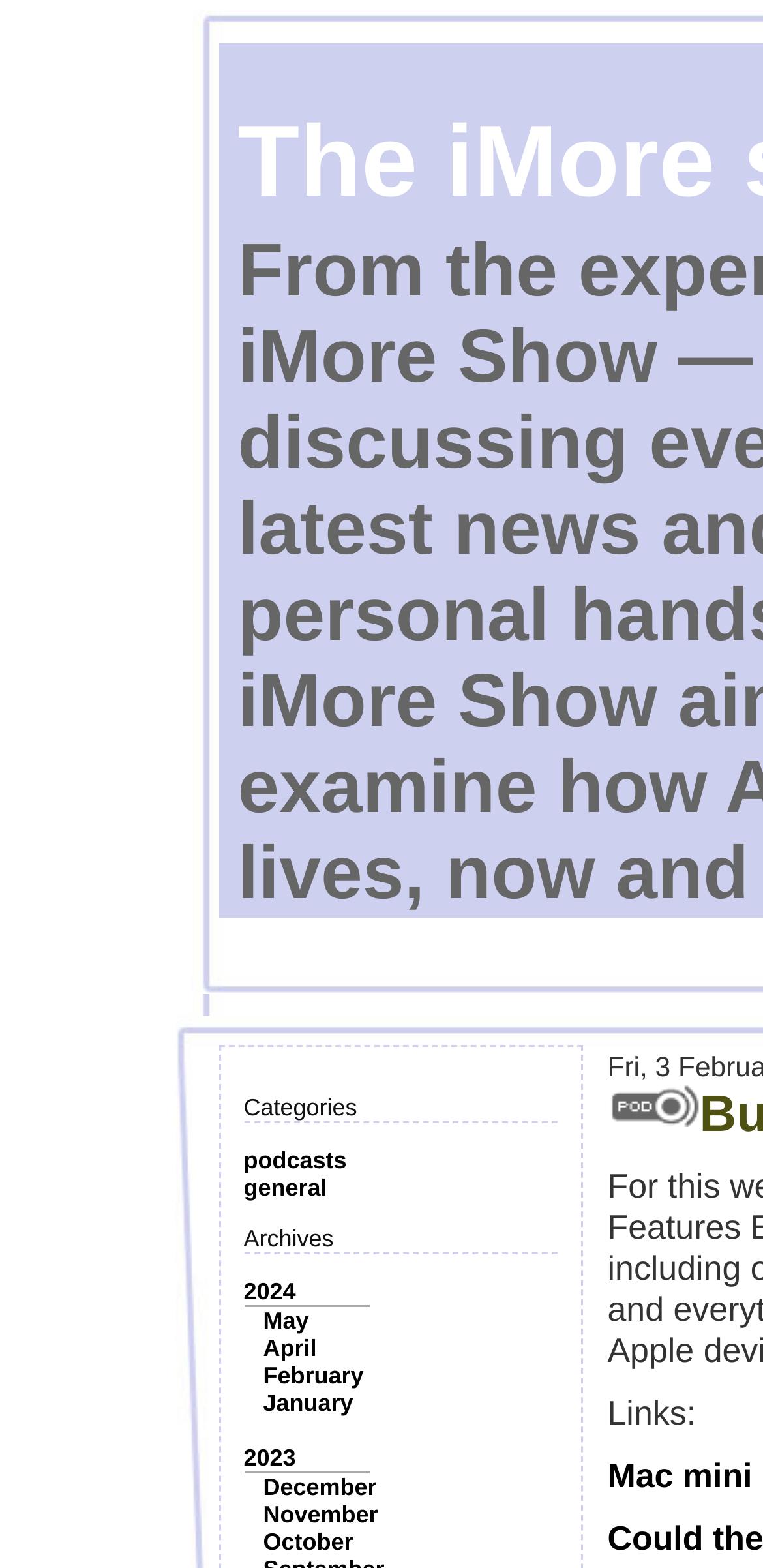Pinpoint the bounding box coordinates for the area that should be clicked to perform the following instruction: "Click on the 'podcasts' category".

[0.319, 0.731, 0.454, 0.749]